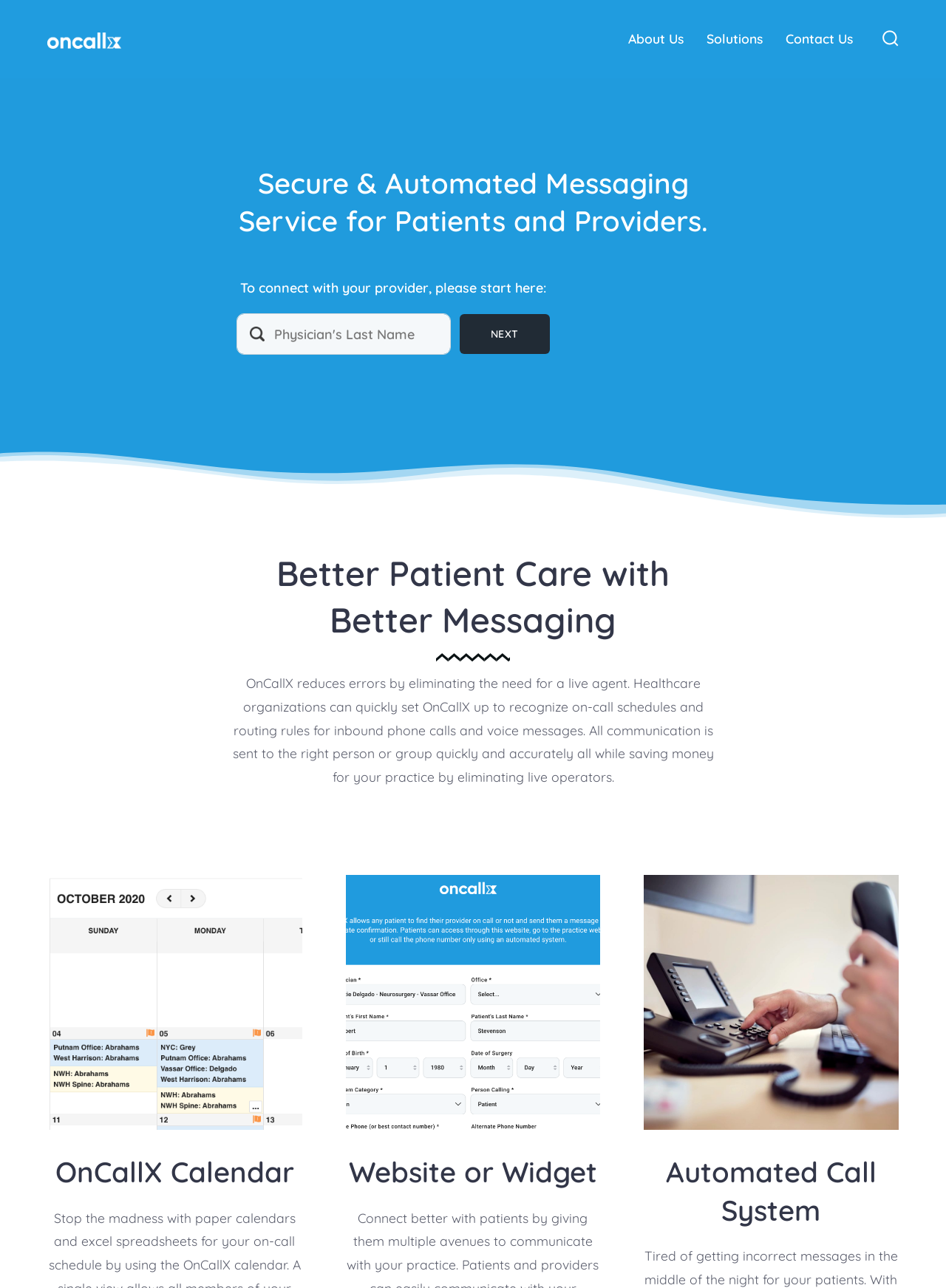What is the purpose of OnCallX?
Kindly answer the question with as much detail as you can.

Based on the webpage, OnCallX is an automated medical answering service that helps healthcare organizations to quickly set up on-call schedules and routing rules for inbound phone calls and voice messages, eliminating the need for a live agent and reducing errors.